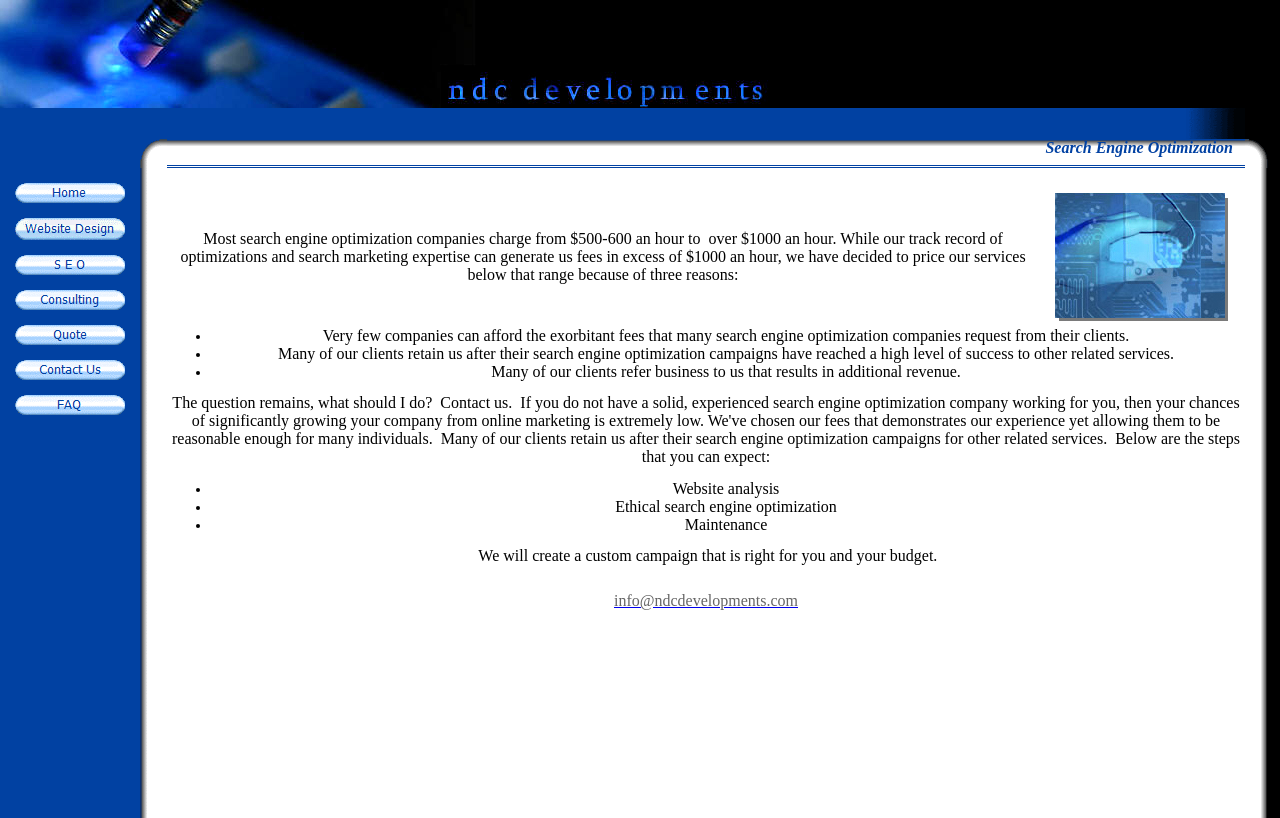Determine the coordinates of the bounding box that should be clicked to complete the instruction: "Click the 'Website Design' link". The coordinates should be represented by four float numbers between 0 and 1: [left, top, right, bottom].

[0.012, 0.279, 0.098, 0.297]